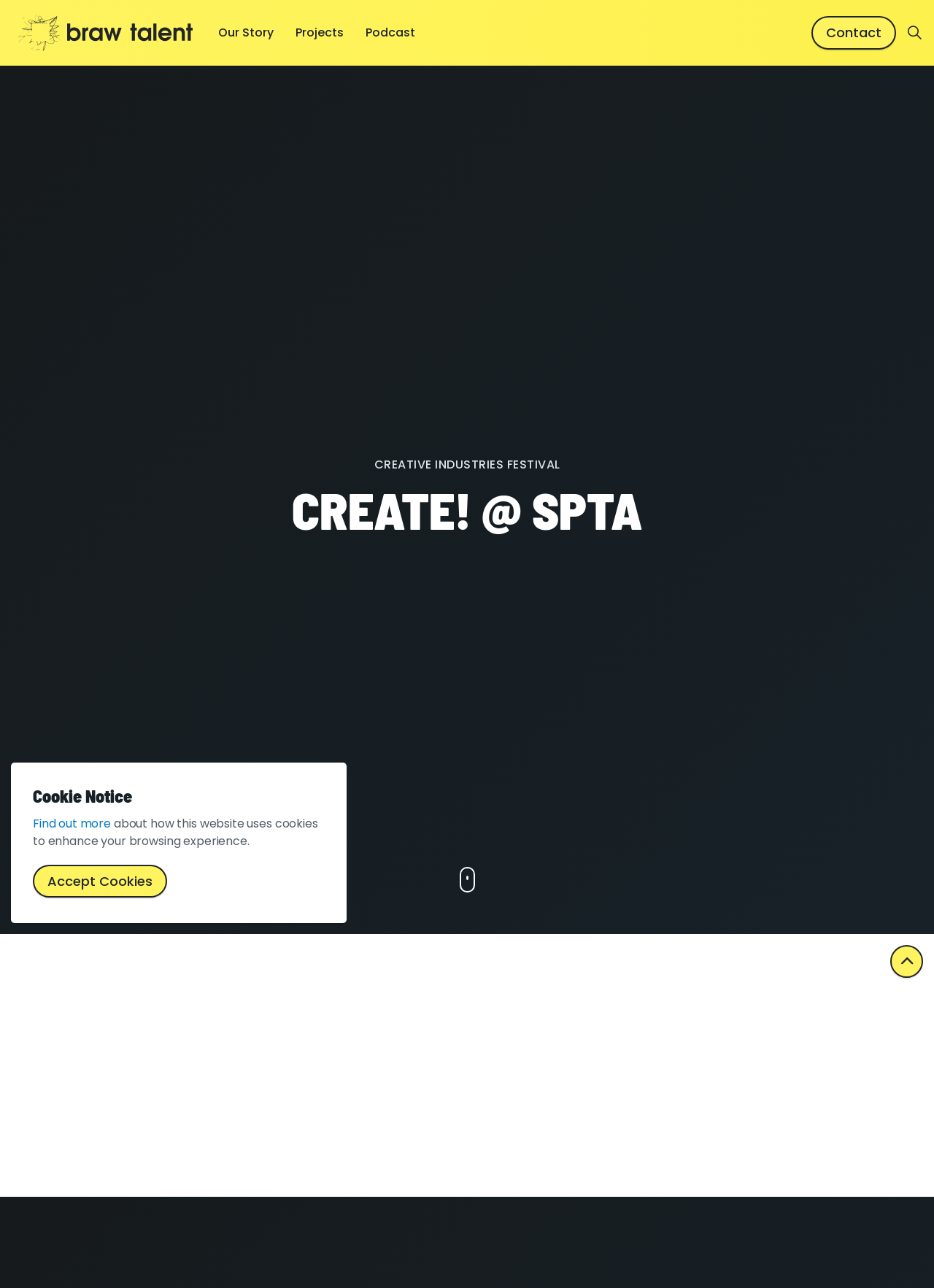Construct a comprehensive caption that outlines the webpage's structure and content.

The webpage is about the CREATE! Festival, an event that aims to bridge the gap between secondary education and the UK's creative industries. At the top left corner, there is a Braw Talent logo, which is a link. Below it, there is a main navigation menu with links to "Our Story", "Projects", and "Podcast". 

On the top right corner, there is a call-to-action navigation menu with a single link to "Contact". Next to it, there is a site search feature with an expand button. 

The main content area has a heading "CREATE! @ SPTA" and a subheading "CREATIVE INDUSTRIES FESTIVAL". Below it, there is a summary section with a heading "Summary" and a paragraph of text describing the event. The text explains that the event aims to inform young people about the opportunities and career possibilities in the creative industries.

On the right side of the summary section, there is an image of two people on stage with microphones. Below the image, there is a button to scroll to more content. 

At the bottom of the page, there is a cookie notice section with a link to "Find out more" and a button to "Accept Cookies". There is also a "Back to top" button on the bottom right corner.